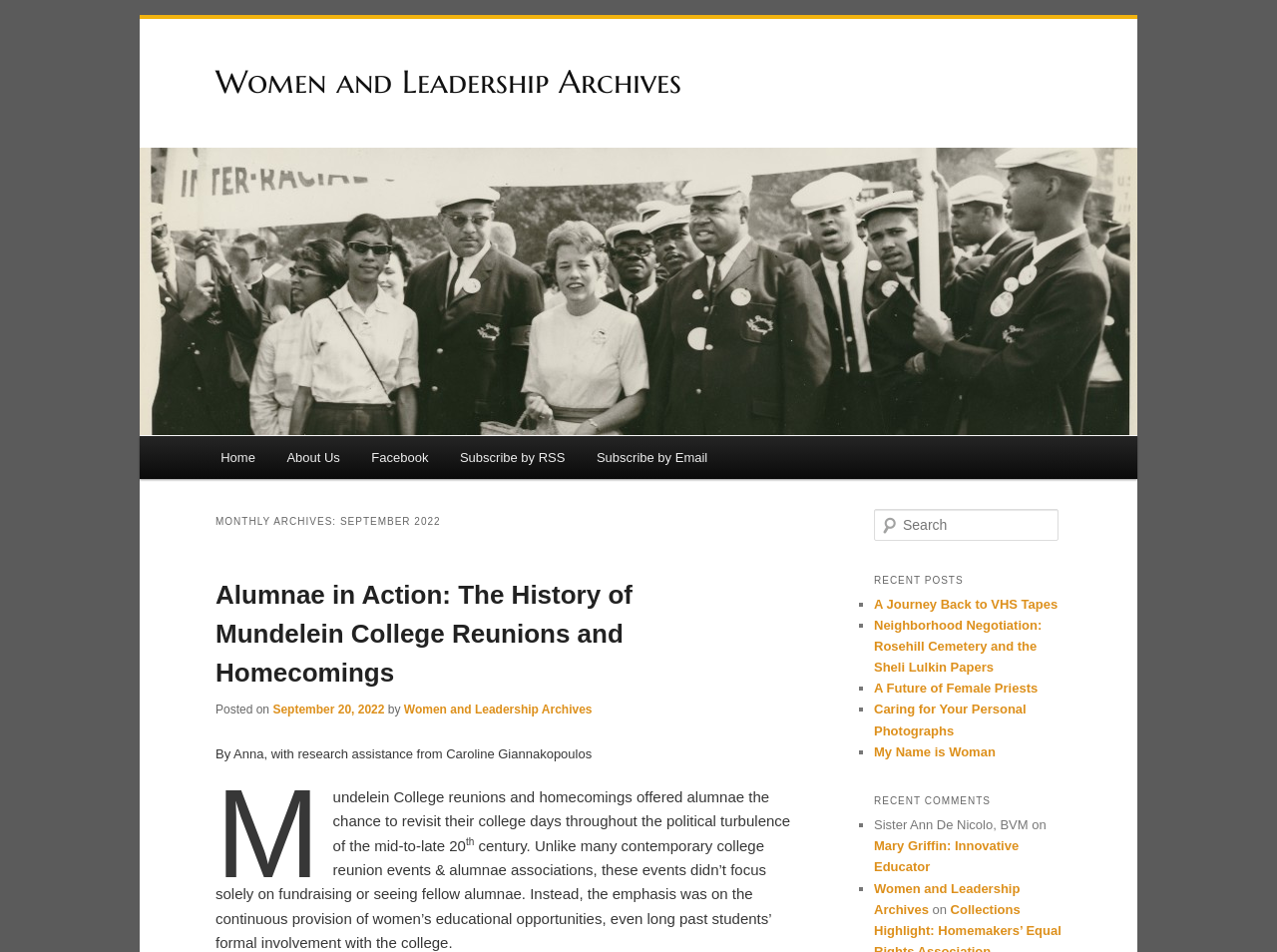Locate the bounding box coordinates of the clickable element to fulfill the following instruction: "Visit the home page". Provide the coordinates as four float numbers between 0 and 1 in the format [left, top, right, bottom].

[0.16, 0.458, 0.212, 0.503]